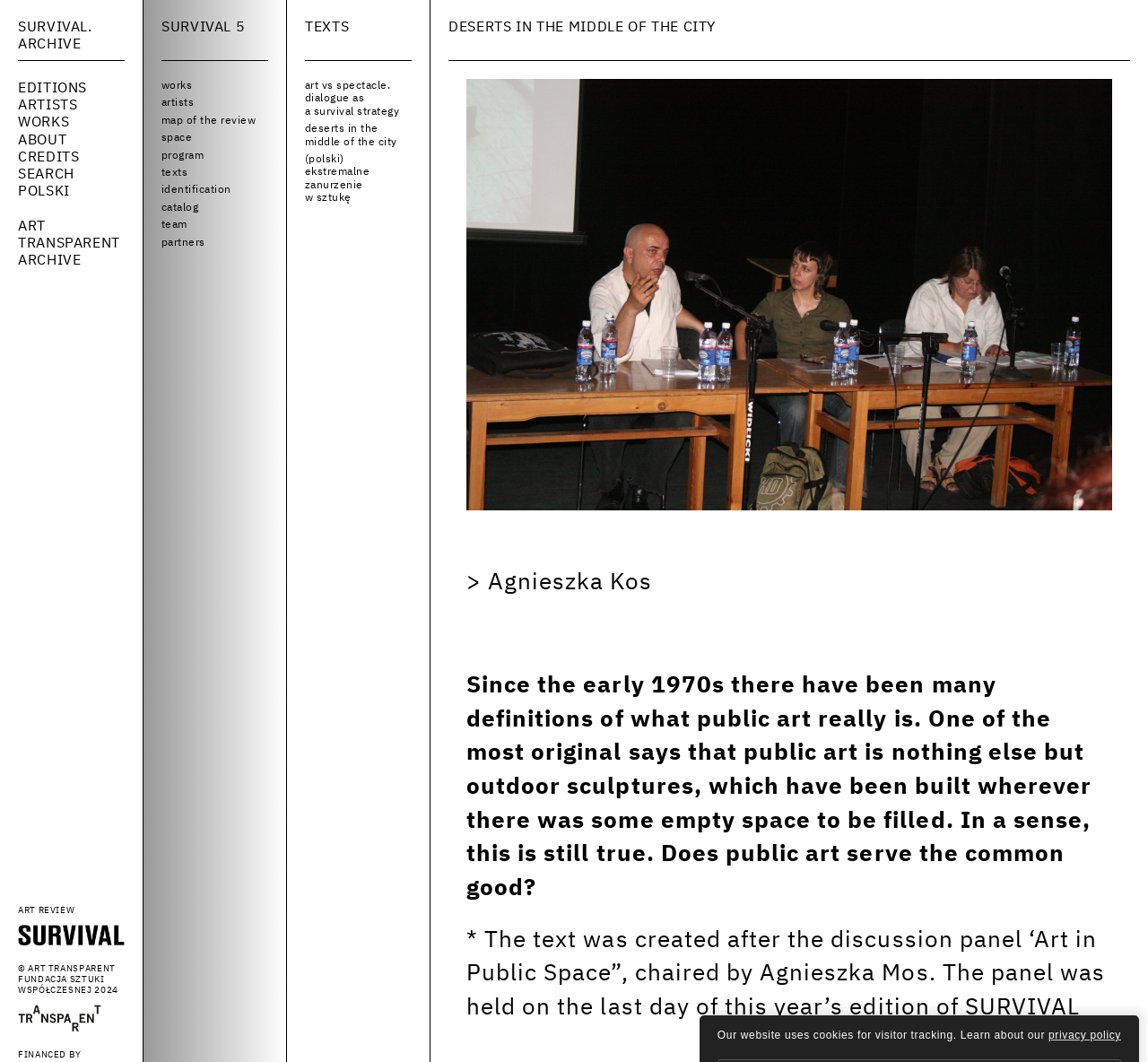What is the name of the fundacja?
Answer with a single word or short phrase according to what you see in the image.

ART TRANSPARENT FUNDACJA SZTUKI WSPÓŁCZESNEJ